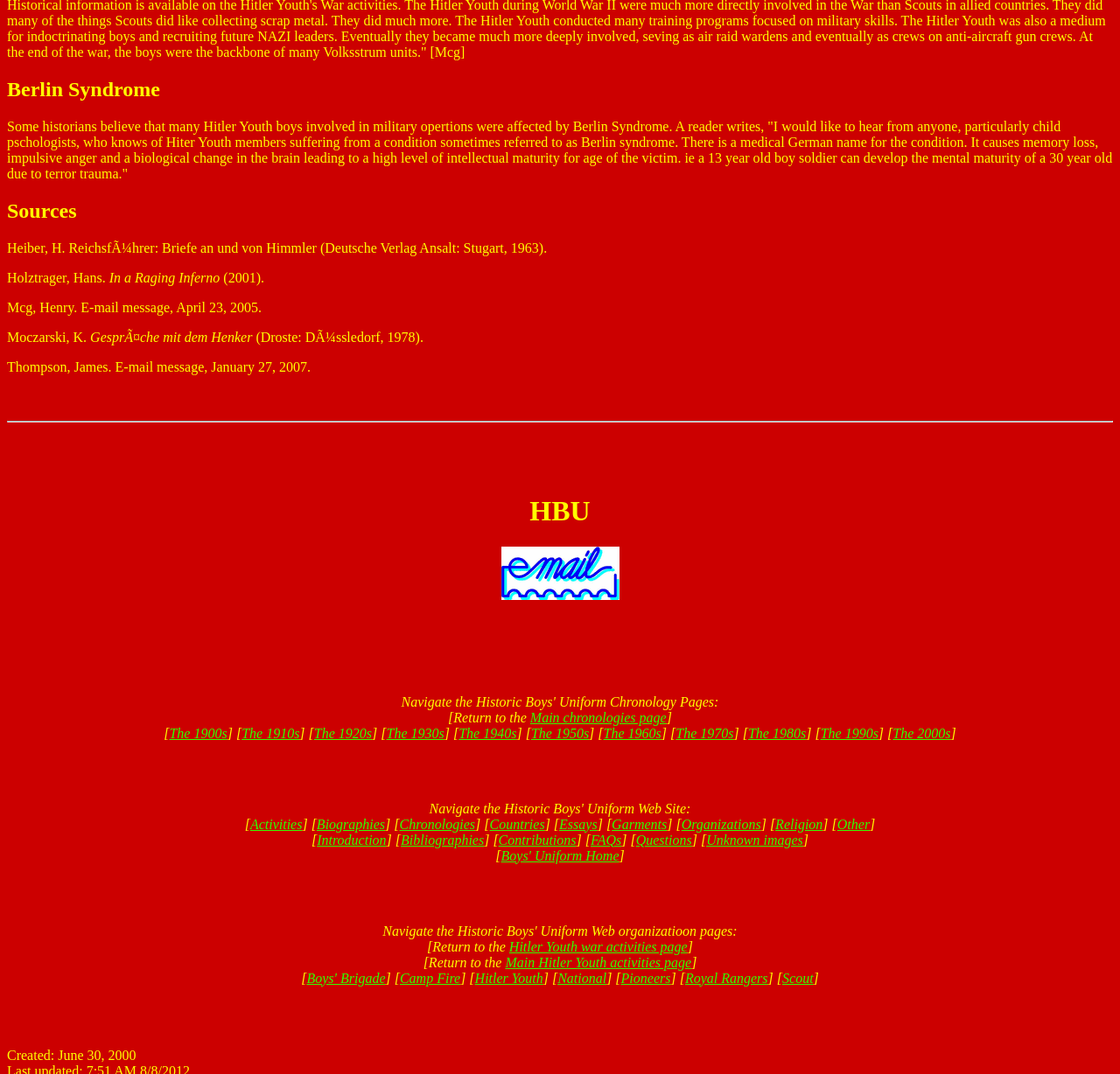Please identify the bounding box coordinates of the area I need to click to accomplish the following instruction: "Click on the link 'The 1940s'".

[0.41, 0.675, 0.461, 0.689]